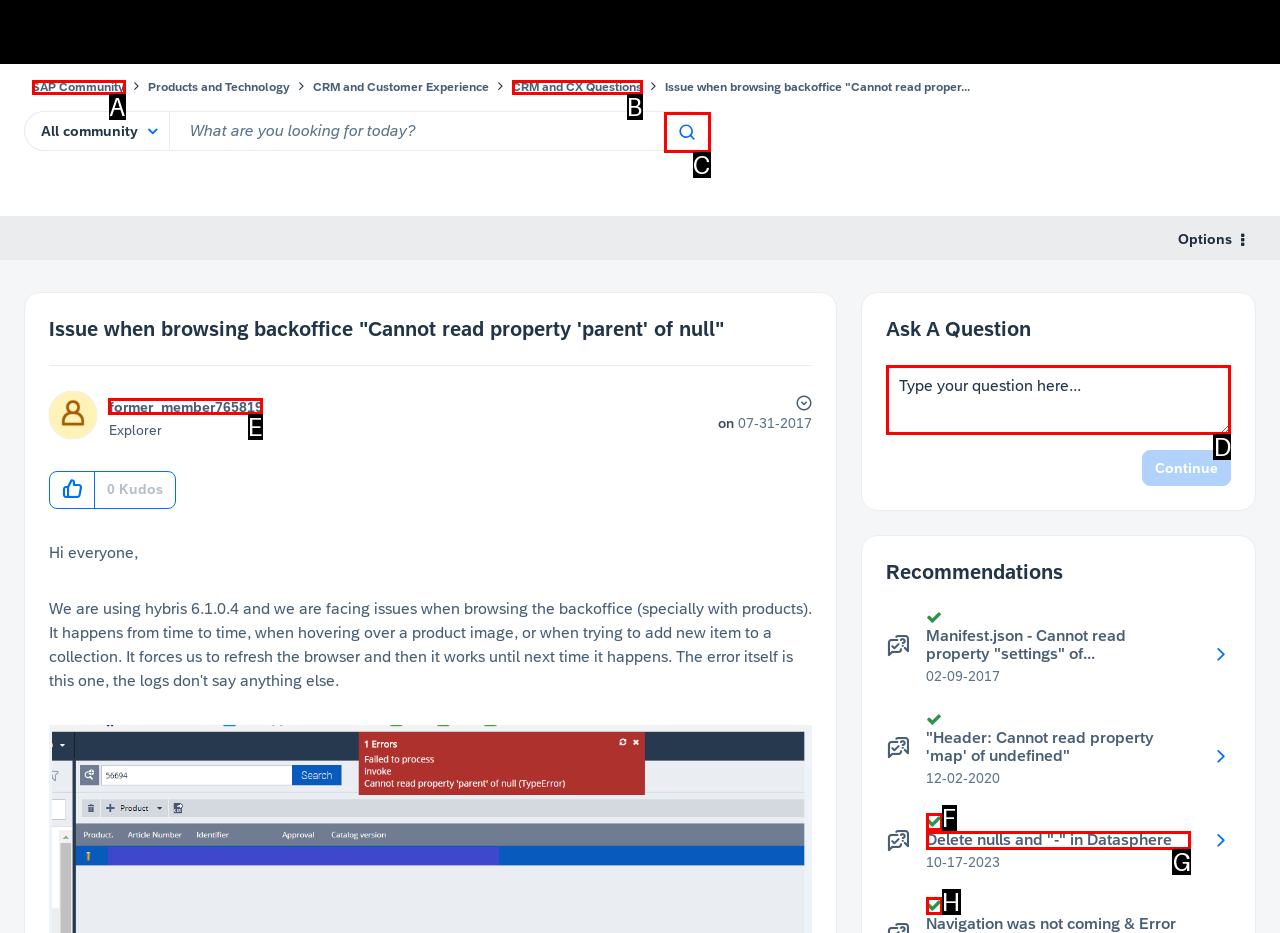Based on the choices marked in the screenshot, which letter represents the correct UI element to perform the task: View profile of former_member765819?

E